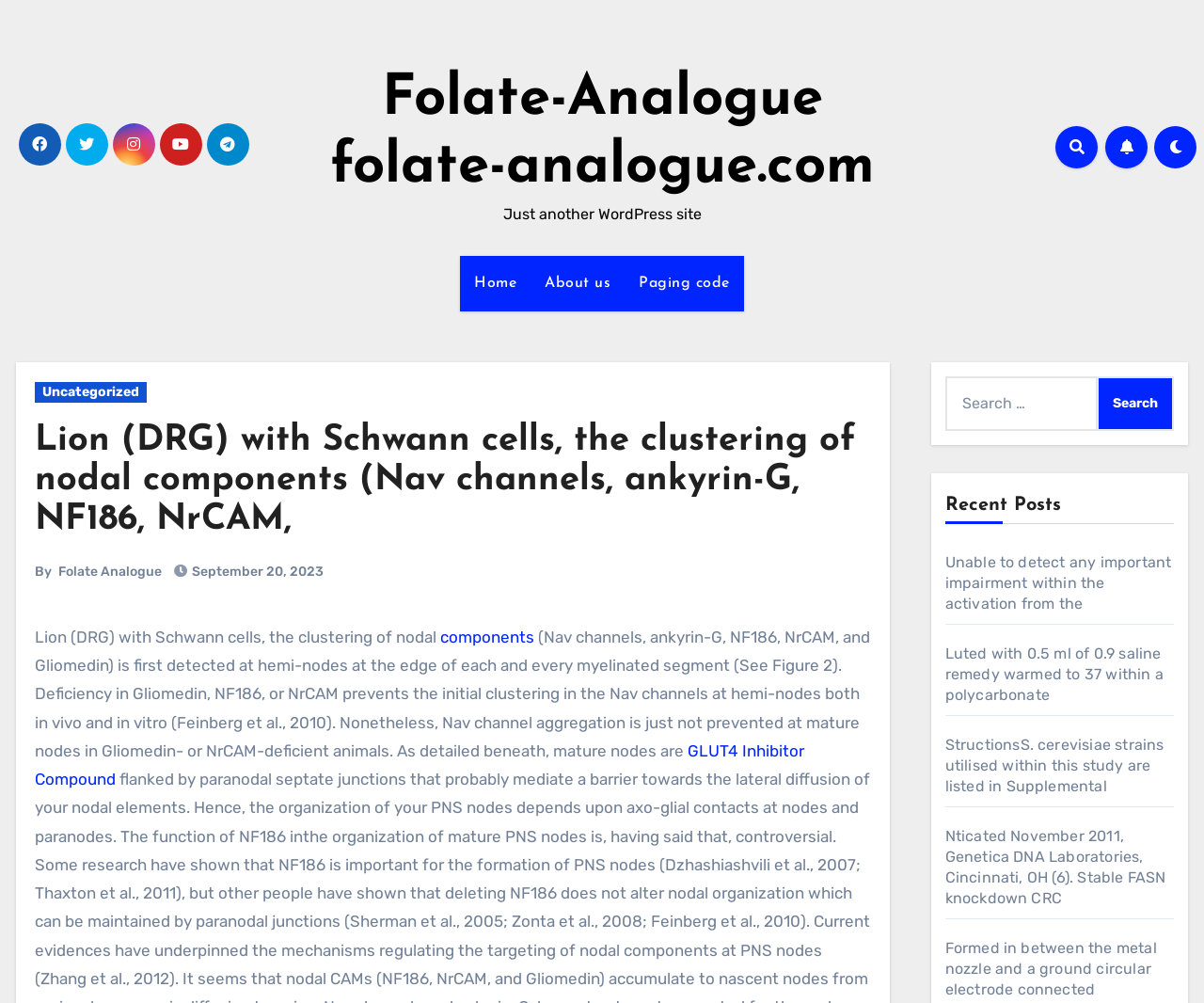Generate an in-depth caption that captures all aspects of the webpage.

This webpage appears to be a blog post or article about Lion (DRG) with Schwann cells, specifically discussing the clustering of nodal components. 

At the top left of the page, there are five social media links represented by icons. To the right of these icons, the website's title "Folate-Analogue folate-analogue.com" is displayed. Below this, the tagline "Just another WordPress site" is written.

The main content of the page is divided into sections. The first section has a heading that matches the meta description, which describes the clustering of nodal components in Lion (DRG) with Schwann cells. Below this heading, there is a link to the same topic.

On the top right of the page, there are three more links: "Home", "About us", and "Paging code". The "Paging code" link has a sub-link called "Uncategorized".

In the main content area, there is a section with the author's name "By Folate Analogue" and the date "September 20, 2023". Below this, the main article text begins, which discusses the clustering of nodal components in Lion (DRG) with Schwann cells.

To the right of the main content area, there is a search bar with a button labeled "Search". Above the search bar, there is a heading "Recent Posts" followed by four links to recent posts, each with a brief summary of the post.

There are no images on the page.